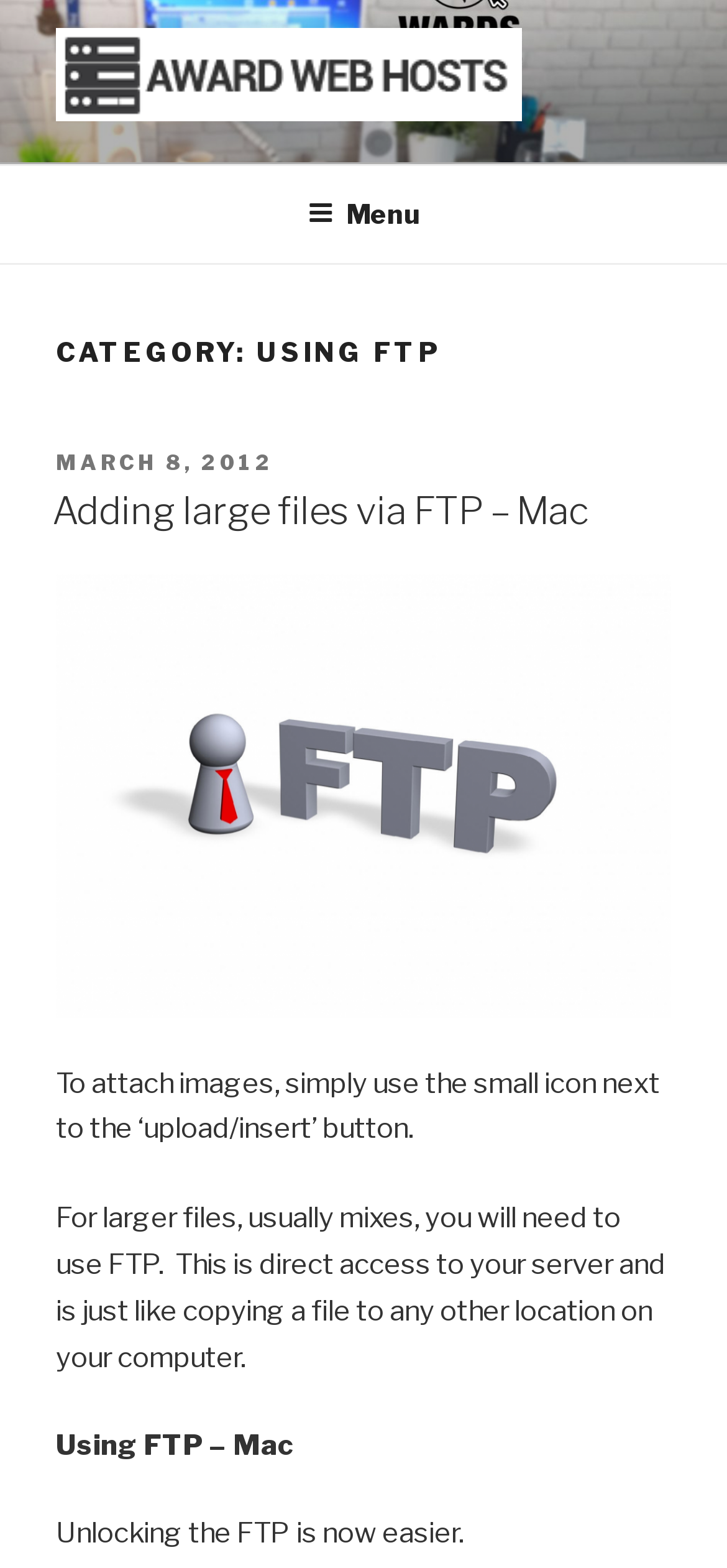Detail the various sections and features of the webpage.

The webpage is about using FTP for web hosting services. At the top, there is a link to "Award Web Hosting Services" accompanied by an image with the same name, taking up a significant portion of the top section. Below this, there is a link to "AWARD WEB HOSTING SERVICES" in a larger font size. 

To the right of these links, there is a static text "Bespoke Web Hosting Services". A navigation menu labeled "Top Menu" is located at the top right corner, containing a button labeled "Menu". 

The main content of the webpage is divided into sections, starting with a heading "CATEGORY: USING FTP". Below this, there is a subheading "POSTED ON" followed by a link to a specific date "MARCH 8, 2012". 

The main article is titled "Adding large files via FTP – Mac" and has a link to the same title. The article provides instructions on how to attach images and use FTP for larger files. There are several paragraphs of text explaining the process, including a note about unlocking the FTP being easier now.